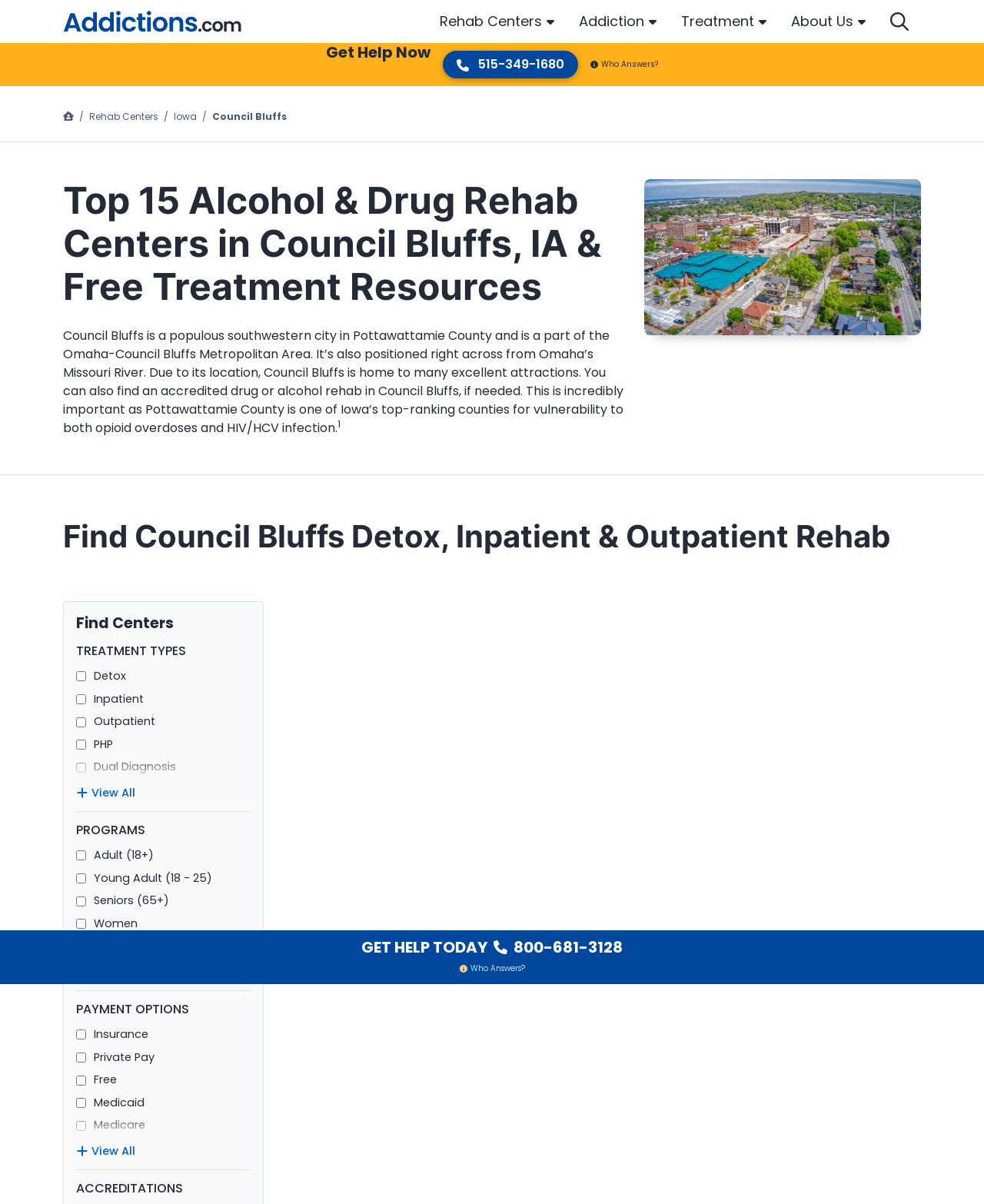Locate the bounding box coordinates of the segment that needs to be clicked to meet this instruction: "Search for rehab centers".

[0.892, 0.0, 0.936, 0.036]